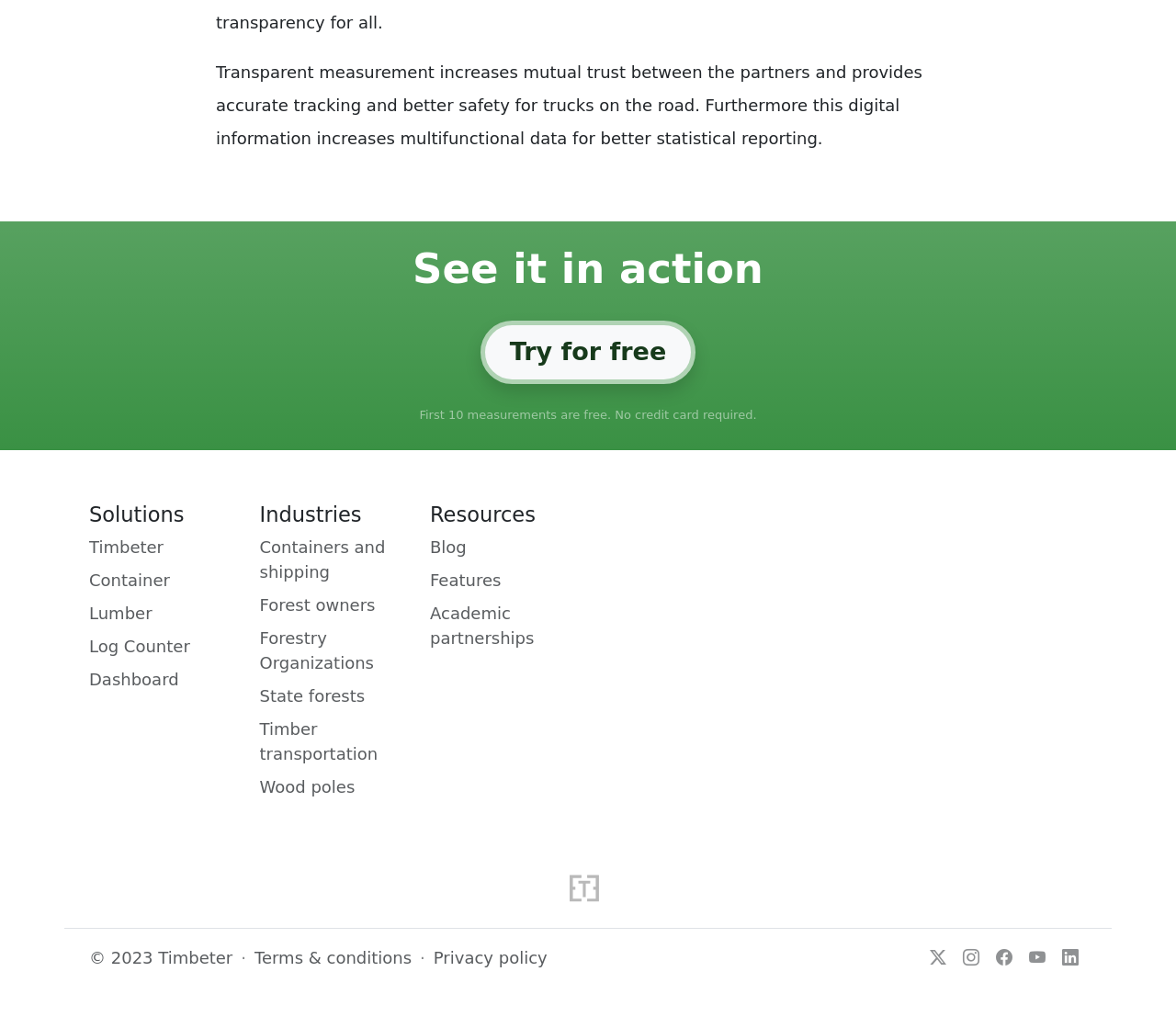Please determine the bounding box coordinates of the area that needs to be clicked to complete this task: 'See it in action'. The coordinates must be four float numbers between 0 and 1, formatted as [left, top, right, bottom].

[0.351, 0.238, 0.649, 0.285]